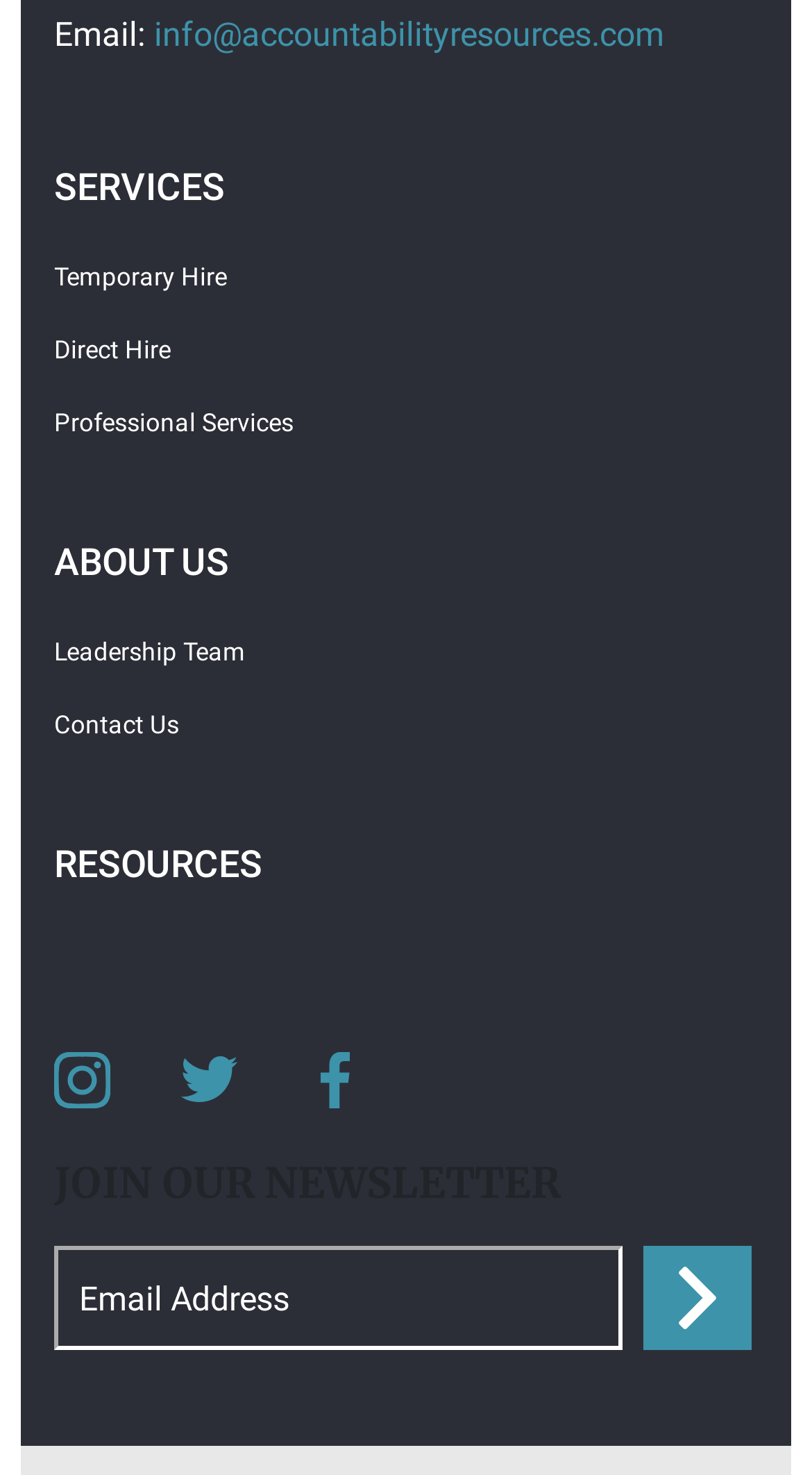What is the purpose of the 'Submit' button?
Using the image as a reference, give an elaborate response to the question.

The 'Submit' button is located below the 'Email Address' text box and is used to submit the newsletter, as indicated by the 'JOIN OUR NEWSLETTER' heading above it.